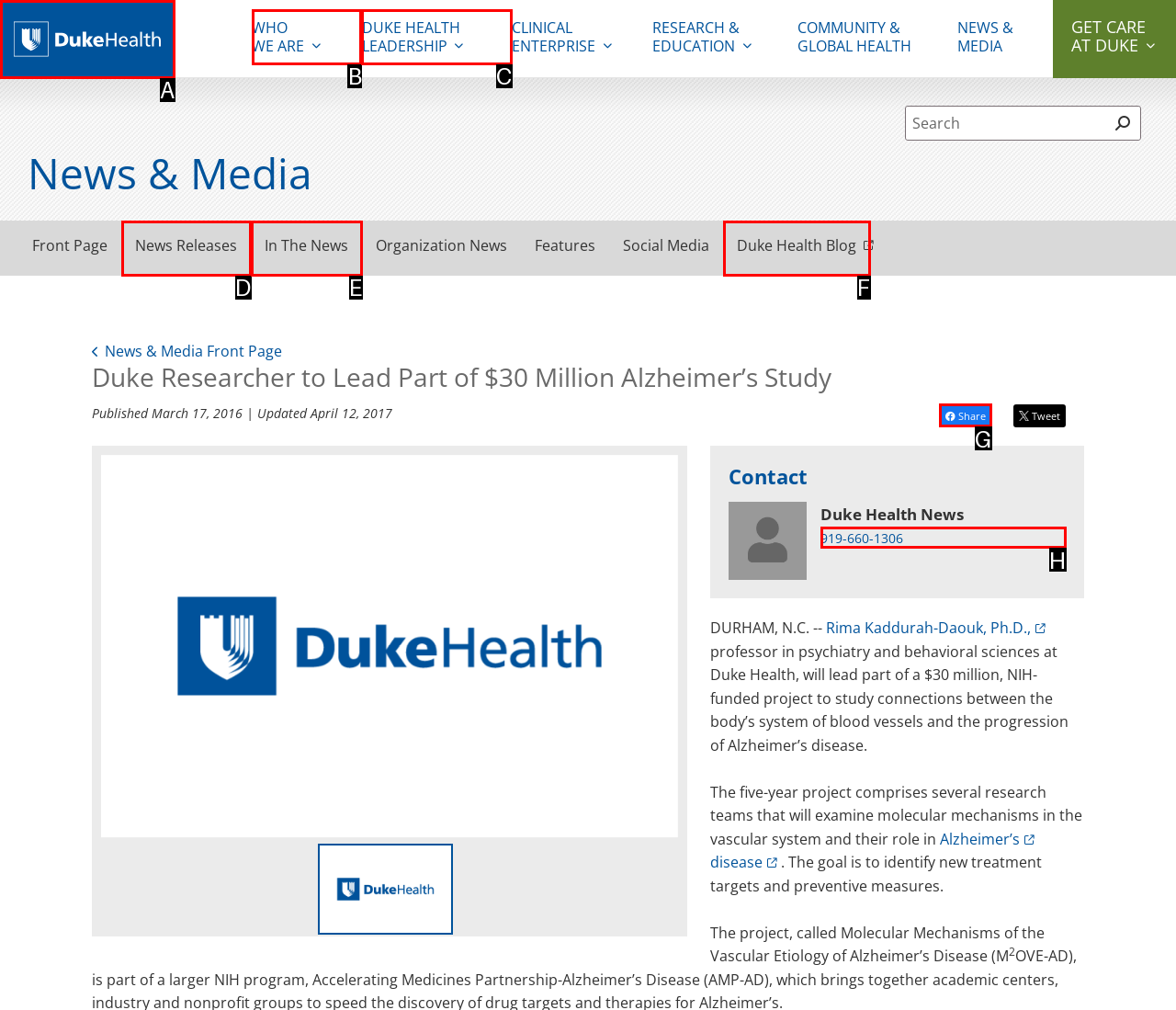Identify the letter of the option to click in order to Share the article. Answer with the letter directly.

G